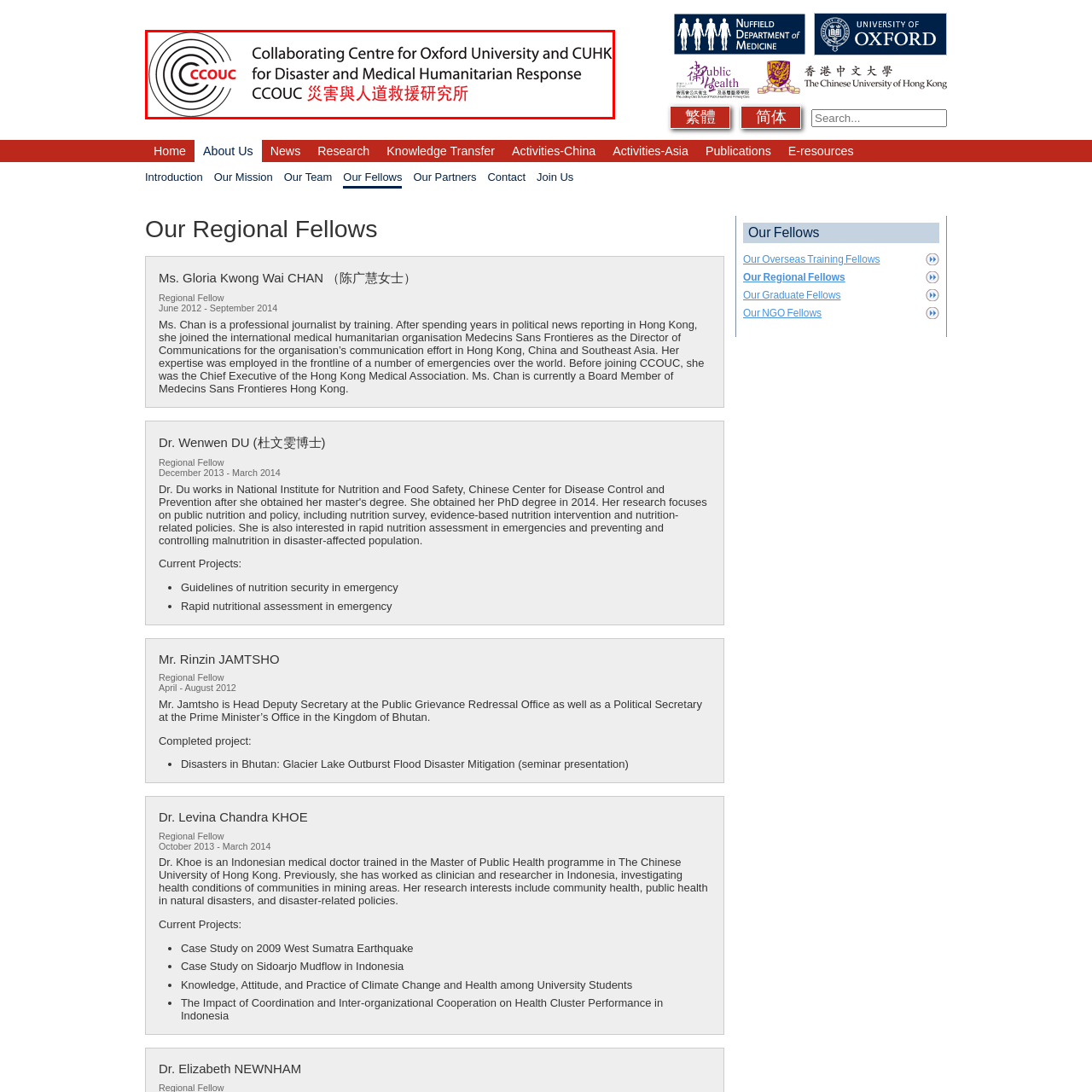Refer to the image encased in the red bounding box and answer the subsequent question with a single word or phrase:
What do the concentric circles in the logo symbolize?

connection and collaboration